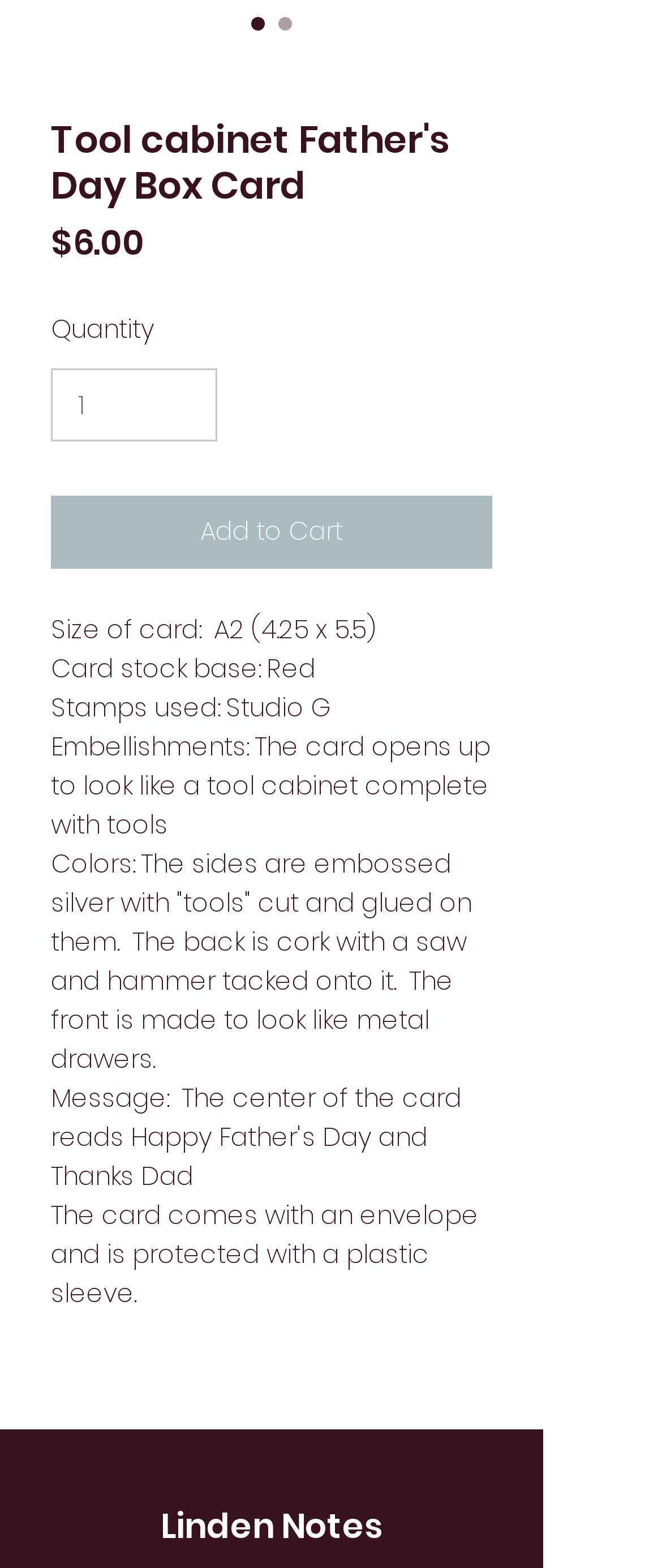Provide a brief response to the question using a single word or phrase: 
What comes with the card?

an envelope and a plastic sleeve